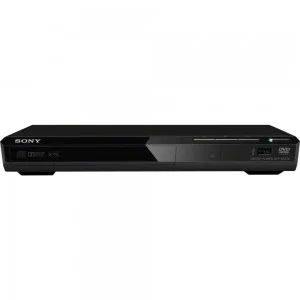Describe the image with as much detail as possible.

This image showcases the **Sony DVP-SR370 Multisystem DVD Player**, designed for flexibility and convenience. It features a sleek black exterior that complements any home entertainment setup. This player is capable of playing DVDs from multiple regions, making it ideal for international use, including markets in Latin America, Central America, South America, and Australia. With support for both 110 & 220 volts, it is equipped to handle various power requirements, ensuring seamless operation across regions.

The front of the player is minimalist, with essential controls placed for easy access, and it includes an integrated display for easy navigation. This device not only serves as a reliable DVD player but also enhances your viewing experience with its quality performance and user-friendly design. Whether you're watching movies or educational content, the Sony DVP-SR370 delivers consistent, high-quality playback, making it an excellent addition to your home entertainment system.